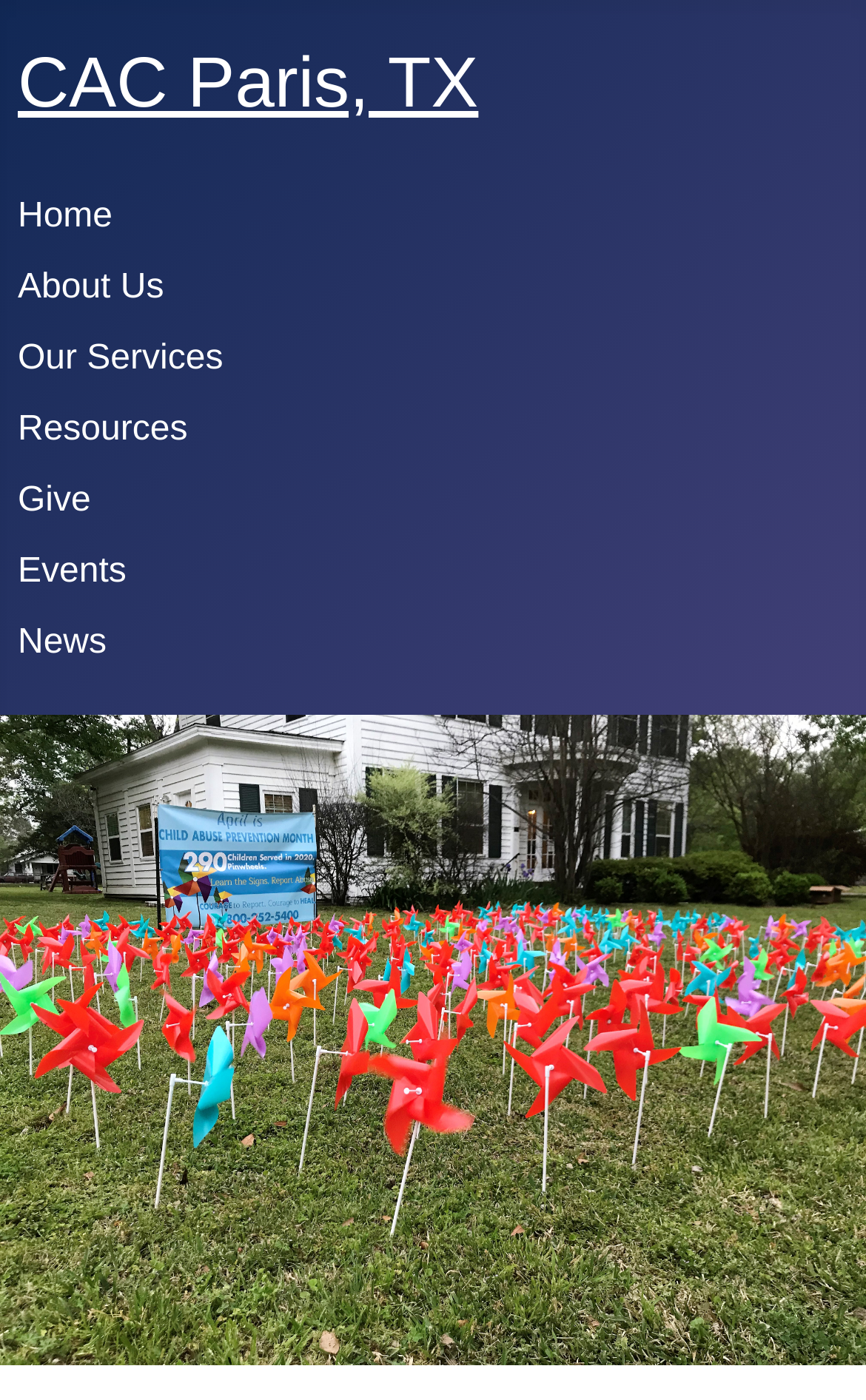Is there an image on the webpage?
Craft a detailed and extensive response to the question.

I found an image element with no alt text, which indicates that there is an image on the webpage.